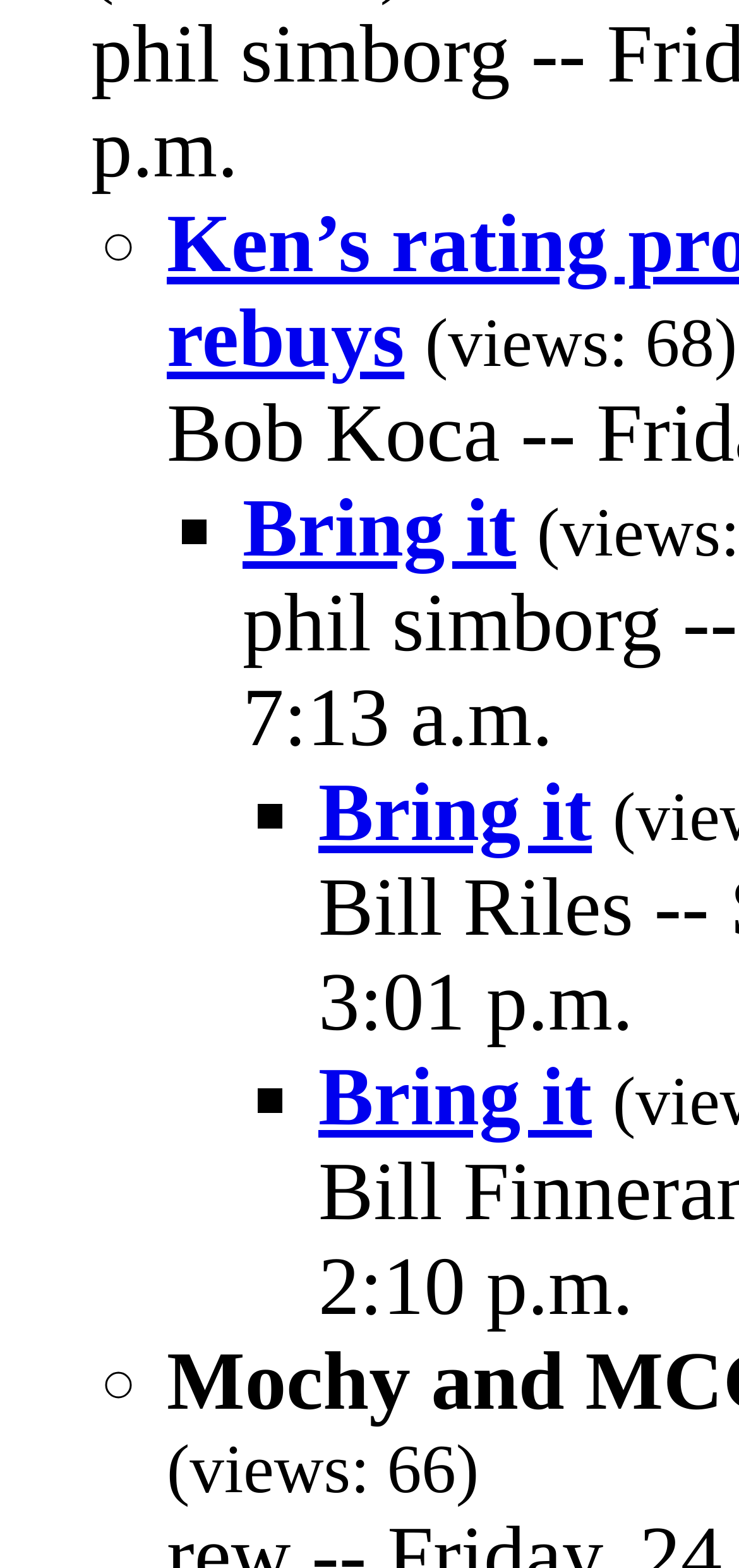How many items have a view count of 66?
Answer briefly with a single word or phrase based on the image.

1